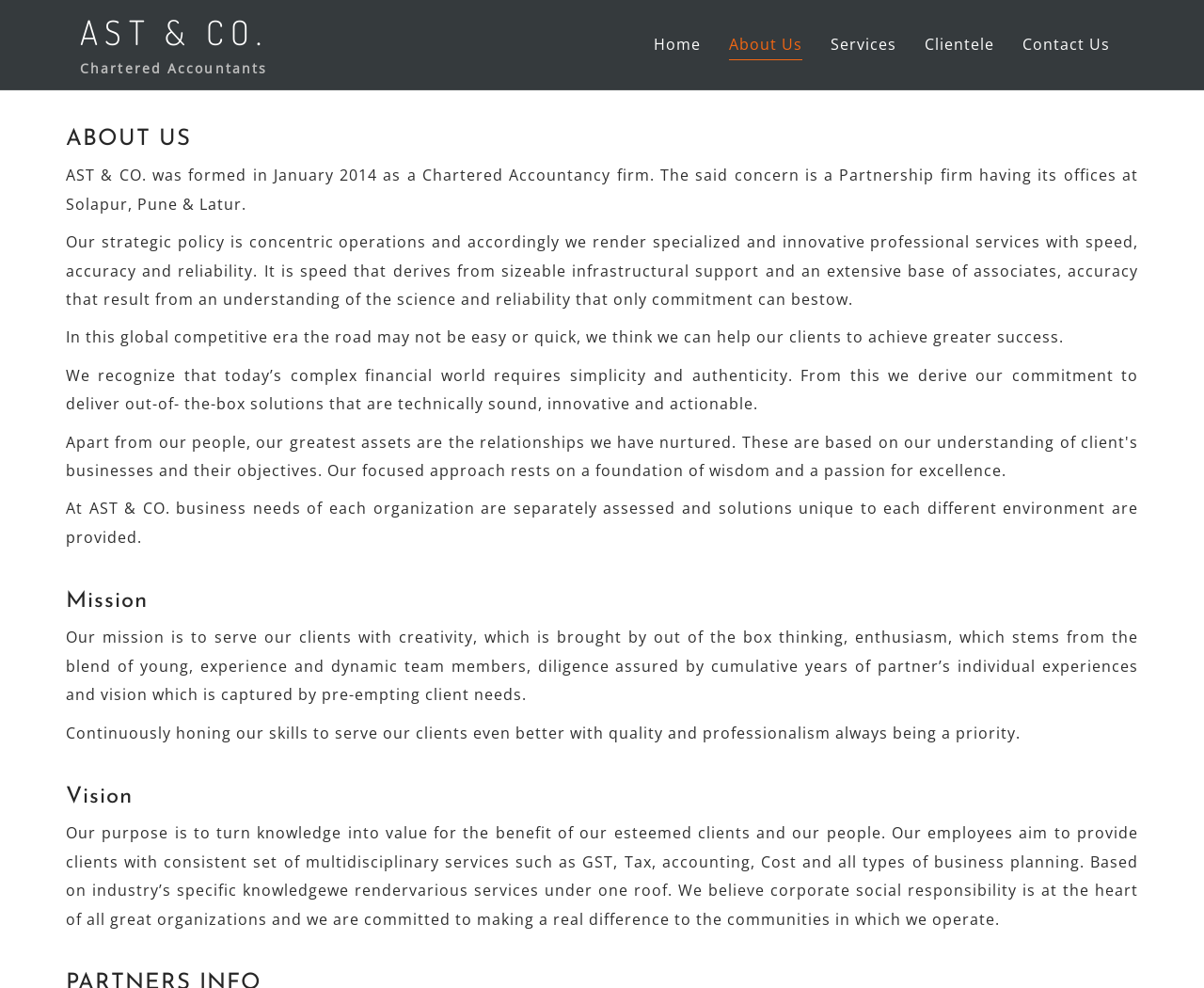Provide a single word or phrase to answer the given question: 
What is the mission of AST & CO.?

To serve clients with creativity, enthusiasm, diligence and vision